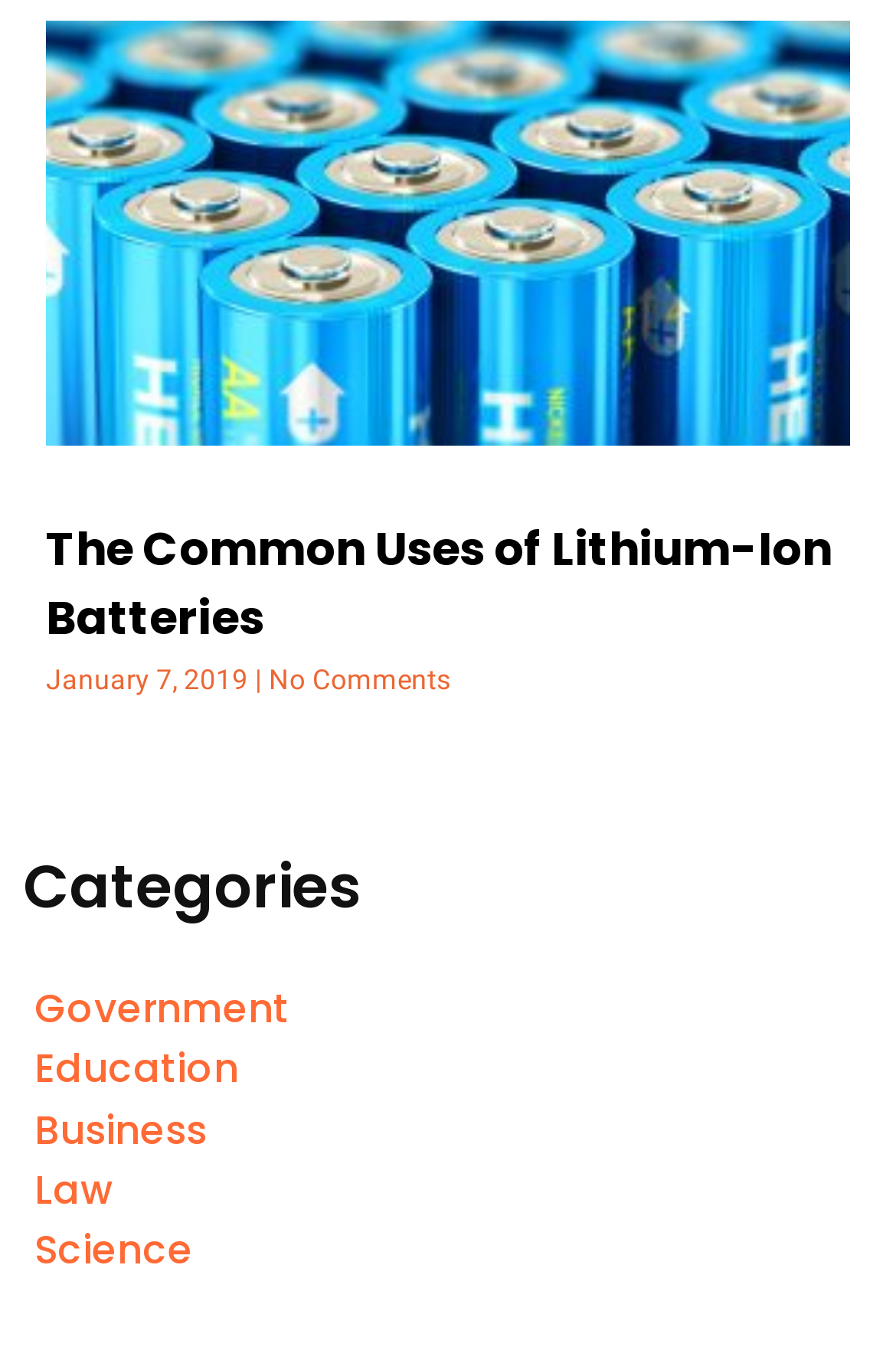Please give a concise answer to this question using a single word or phrase: 
How many categories are listed?

5